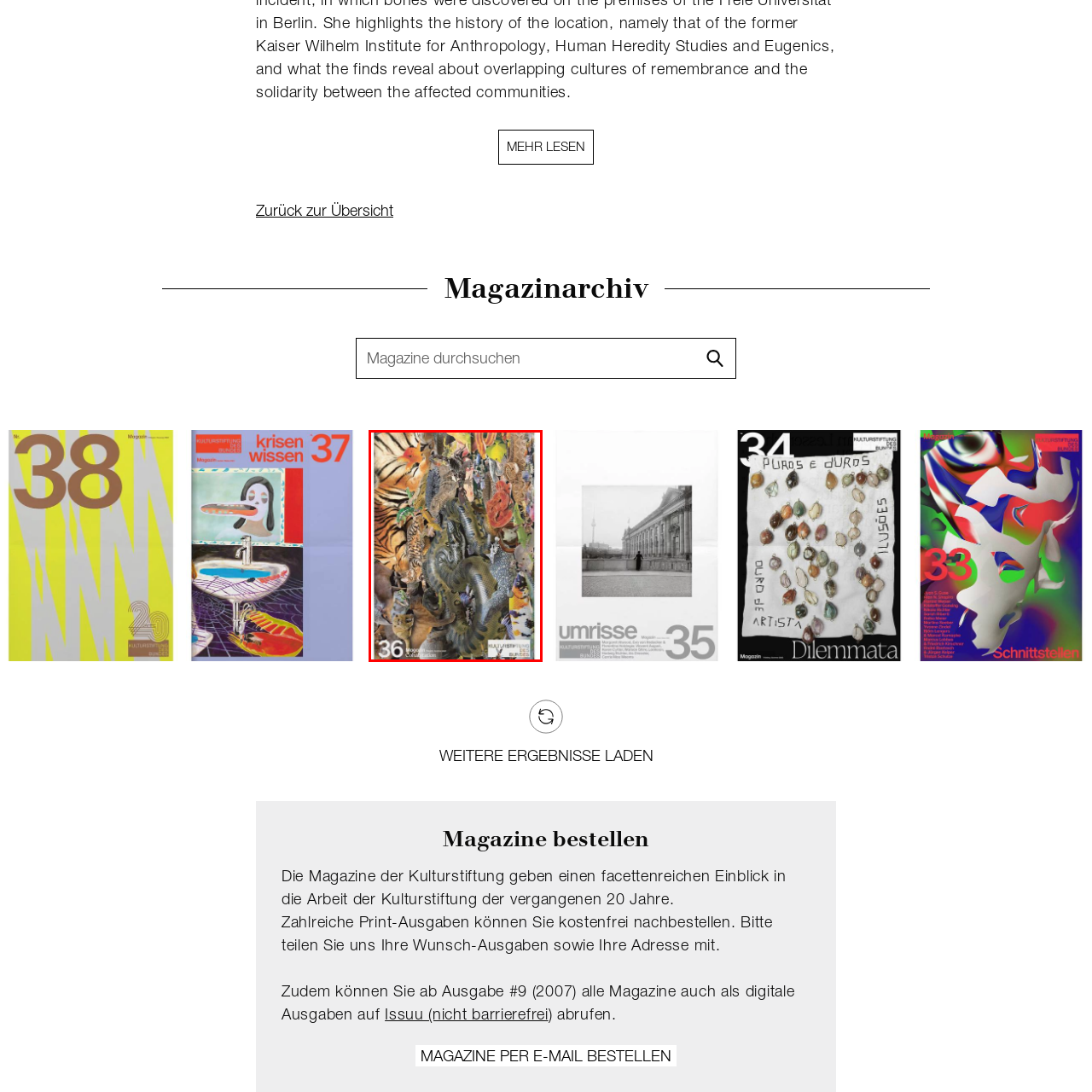Thoroughly describe the contents of the picture within the red frame.

The image features the cover of "Magazin 36," showcasing a vibrant collage of various animals set against a richly textured background. The diverse array of creatures includes a tiger, a snake, and numerous other colorful animals, illustrating the rich biodiversity celebrated within this publication. The number "36" is prominently displayed at the bottom left corner, indicating the magazine issue. This cover reflects the magazine's theme of exploring the wonders of nature, highlighting the intersection of art and wildlife. The overall design combines both realism and artistic flair, inviting readers to delve into the contents of this issue.